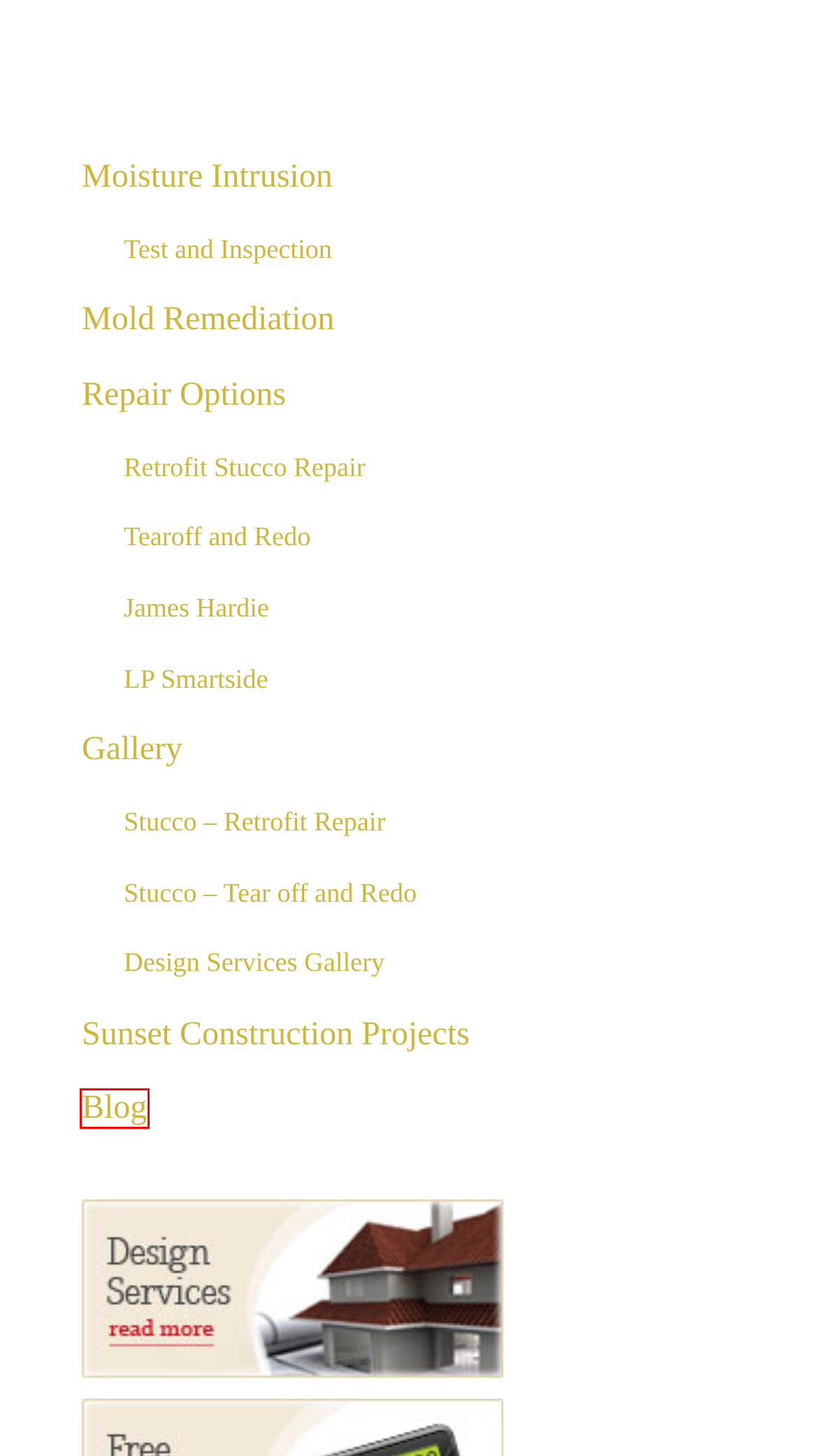You are provided with a screenshot of a webpage highlighting a UI element with a red bounding box. Choose the most suitable webpage description that matches the new page after clicking the element in the bounding box. Here are the candidates:
A. Repair Options | Sunset Construction - Barrier Construction
B. Tearoff and Redo | Sunset Construction - Barrier Construction
C. Test and Inspection | Sunset Construction - Barrier Construction
D. Blog | Sunset Construction - Barrier Construction
E. Moisture Intrusion | Sunset Construction - Barrier Construction
F. Mold Remediation | Sunset Construction - Barrier Construction
G. Sunset Construction Projects | Sunset Construction - Barrier Construction
H. LP Smartside | Sunset Construction - Barrier Construction

D